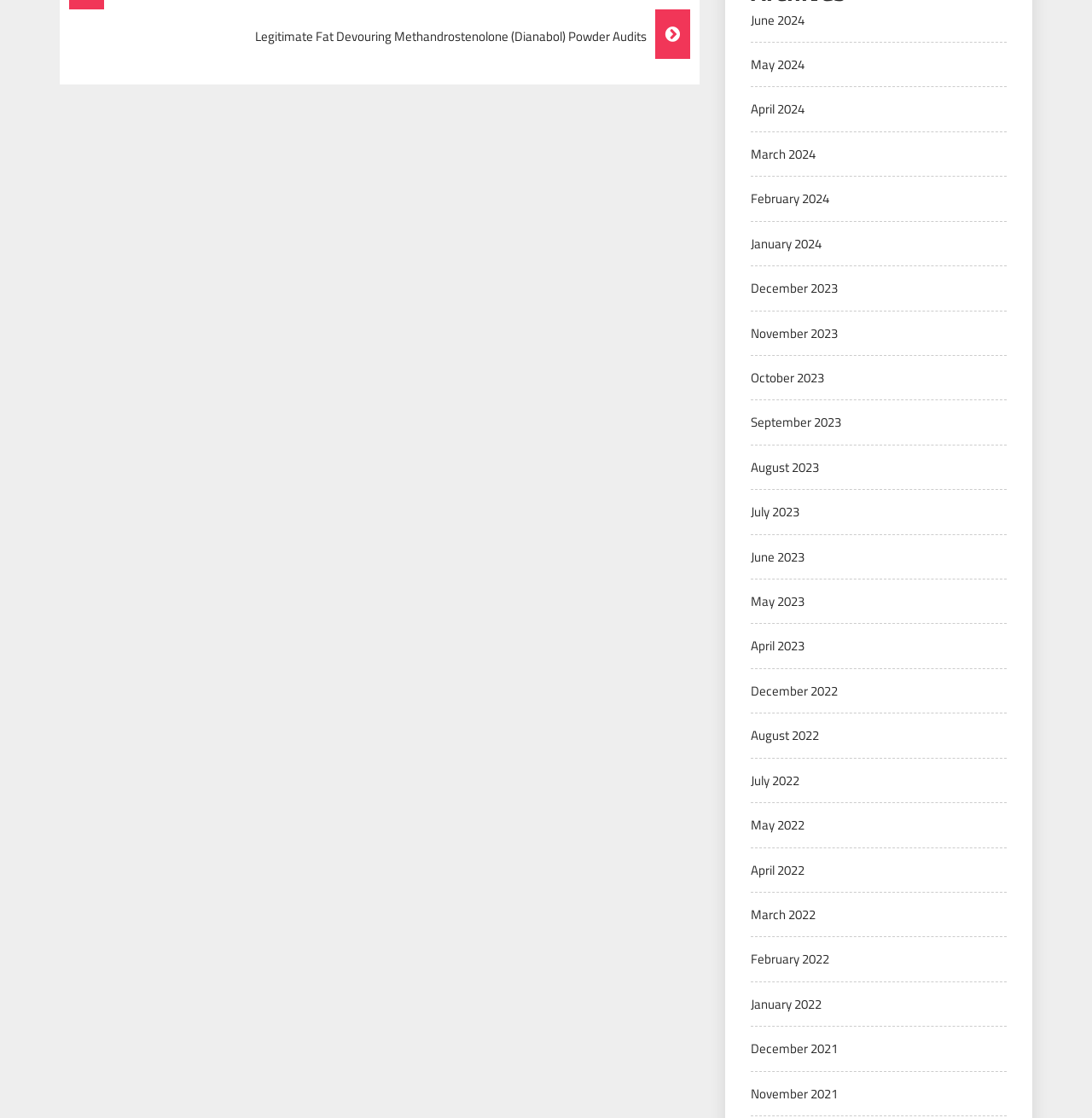What is the earliest month listed?
Could you give a comprehensive explanation in response to this question?

By examining the list of links, I found that the earliest month listed is December 2021, which is the last link in the list.